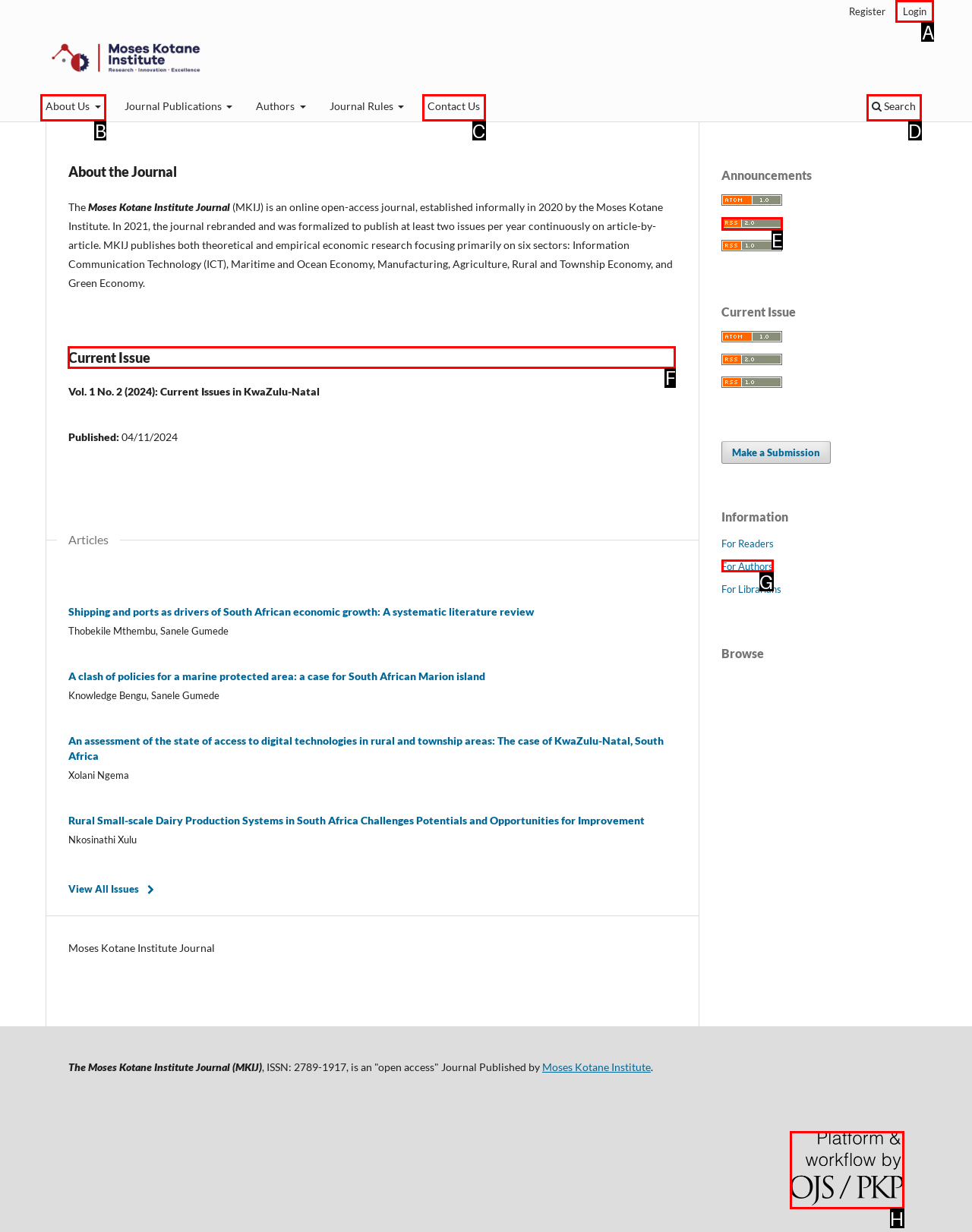Indicate which HTML element you need to click to complete the task: View the current issue. Provide the letter of the selected option directly.

F